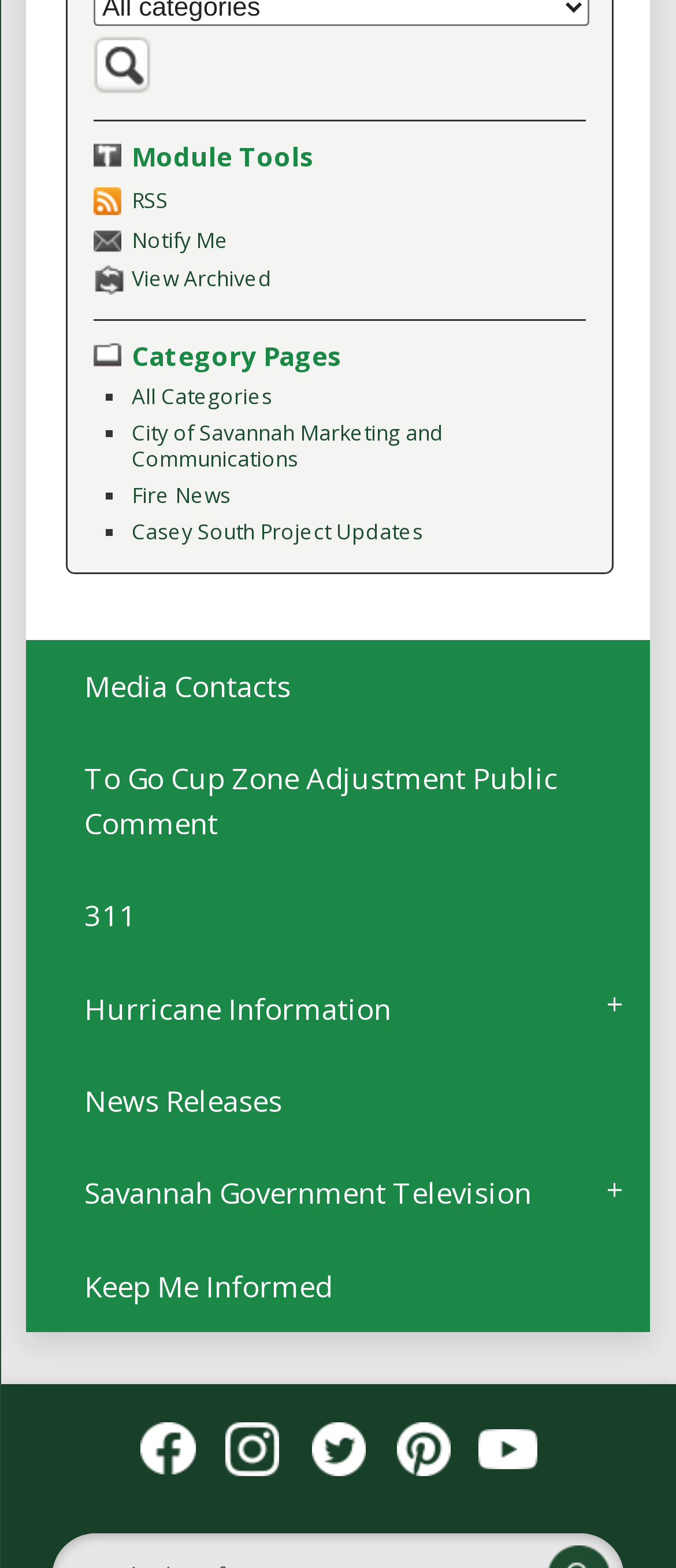Please reply to the following question with a single word or a short phrase:
What is the purpose of the 'Notify Me' link?

Notification